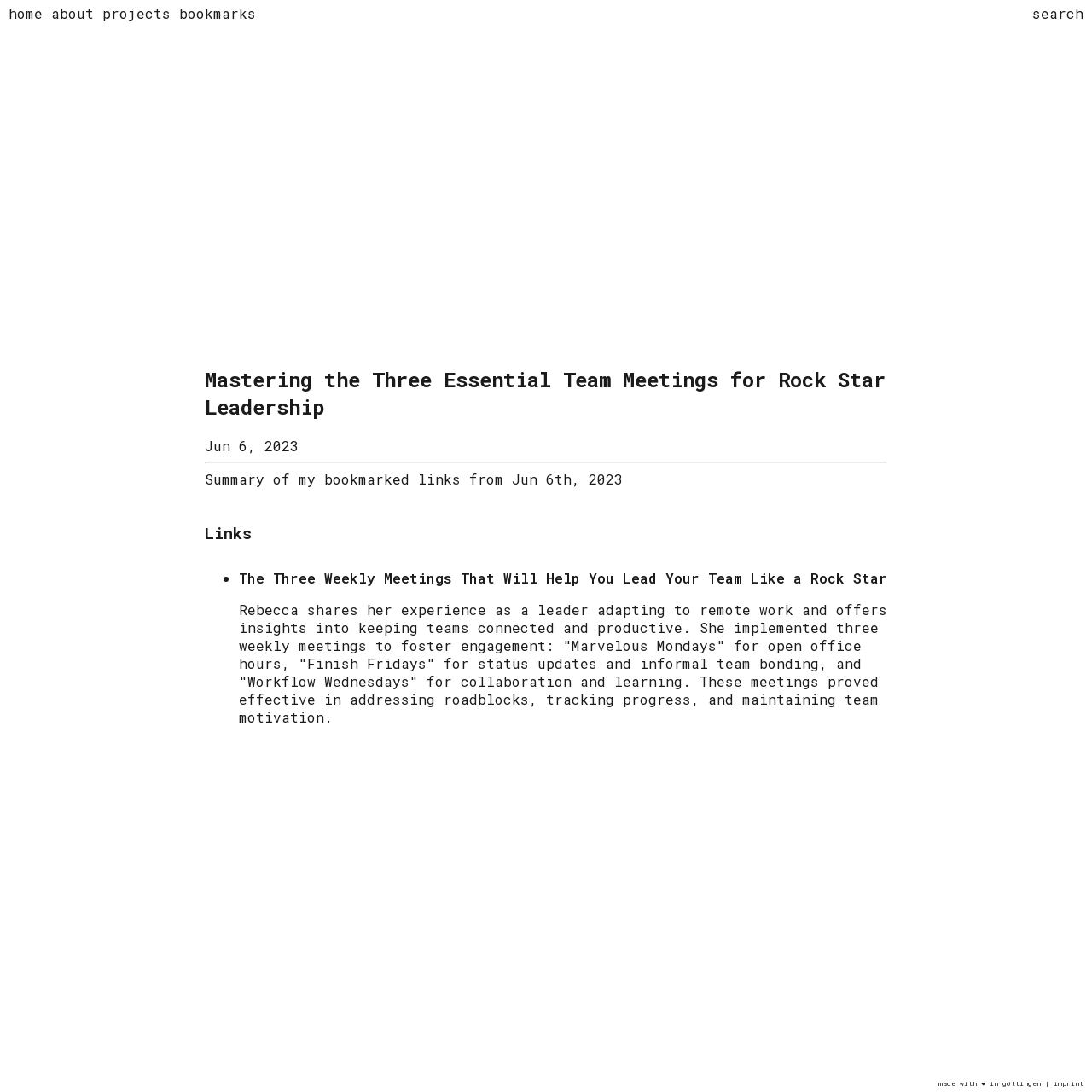Given the following UI element description: "bookmarks", find the bounding box coordinates in the webpage screenshot.

[0.164, 0.004, 0.234, 0.02]